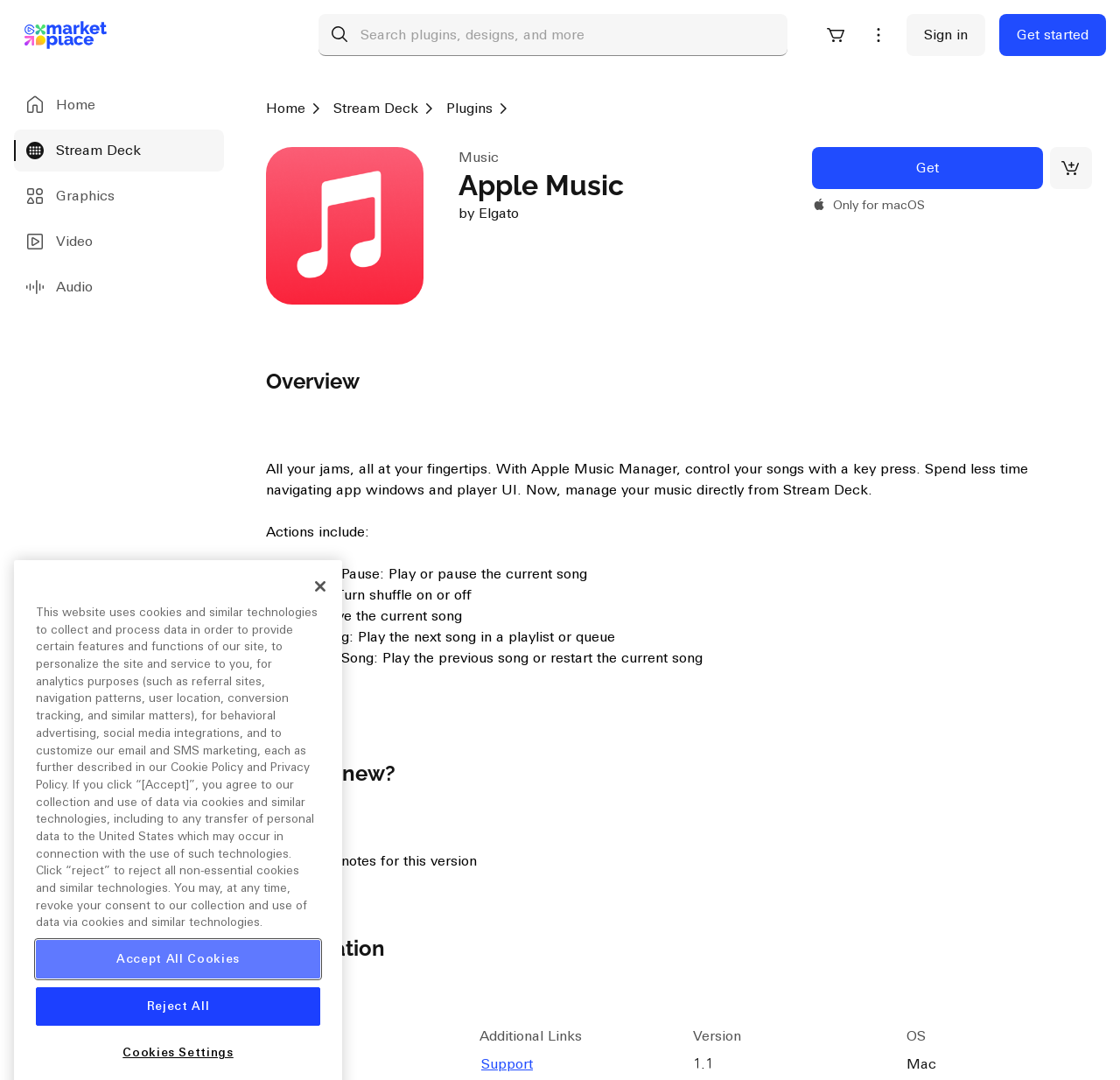Select the bounding box coordinates of the element I need to click to carry out the following instruction: "Get the Apple Music Manager plugin".

[0.725, 0.136, 0.931, 0.175]